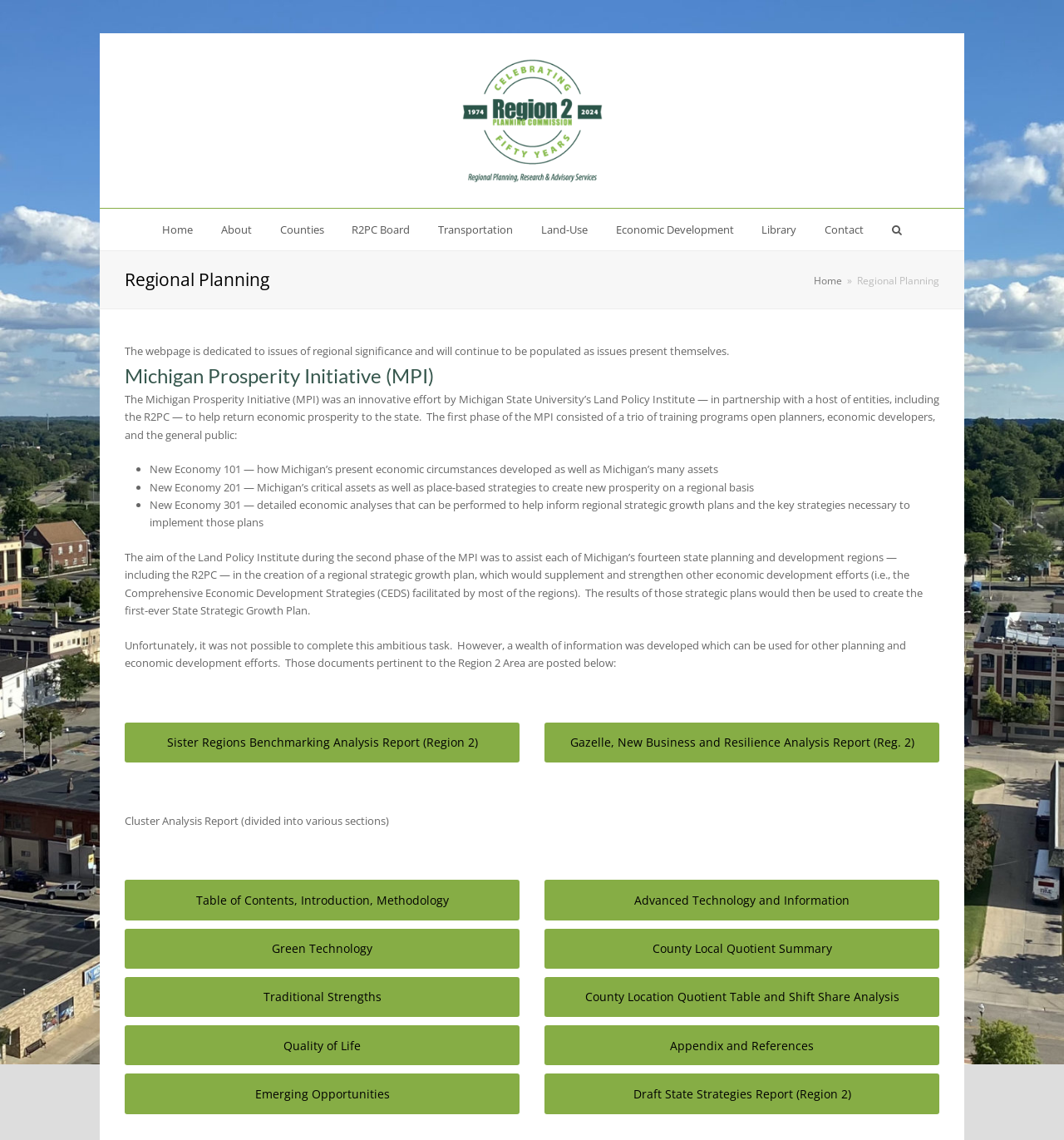Utilize the details in the image to thoroughly answer the following question: What is the main topic of the webpage?

The main topic of the webpage can be inferred from the heading element with the text 'Regional Planning' which is a child of the HeaderAsNonLandmark element.